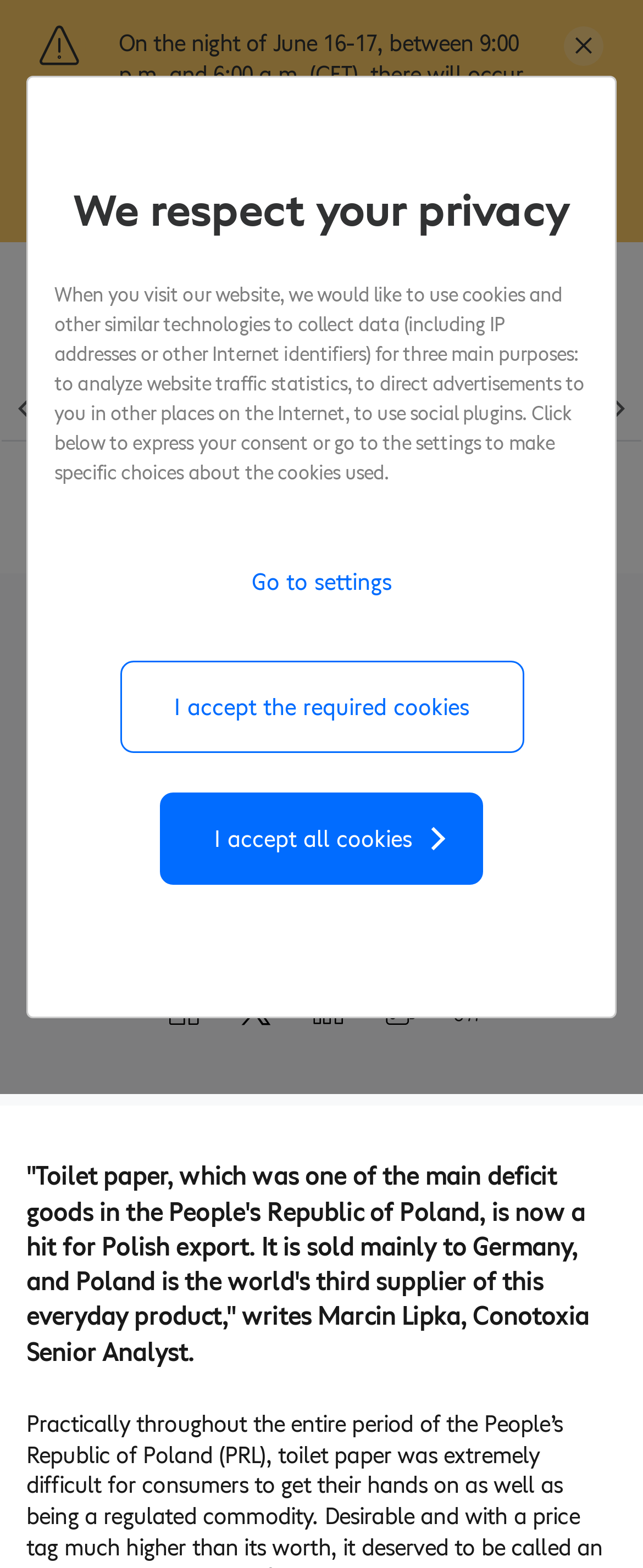Write an elaborate caption that captures the essence of the webpage.

This webpage appears to be a news article or press release from Conotoxia.com, a foreign currency exchange office. At the top of the page, there is a notification alerting users to potential difficulties accessing Conotoxia services and mobile apps due to maintenance on a specific night. Below this alert, there is a logo of cinkciarz.pl, a related company, and links to log in and access a menu.

The main content of the page is an article titled "Poland - leading exporter of toilet paper" with a subheading indicating the date and author of the article. The article discusses how Poland has become a significant exporter of toilet paper, mainly to Germany.

On the right side of the article, there are social media buttons and a link to return to the press release section. Below the article, there is a section about cookies and privacy, explaining how the website uses cookies and allowing users to make specific choices about the cookies used. There are three buttons to manage cookie settings: "Go to settings", "I accept the required cookies", and "I accept all cookies".

Overall, the webpage has a simple layout with a focus on the main article and some additional links and buttons for navigation and cookie management.